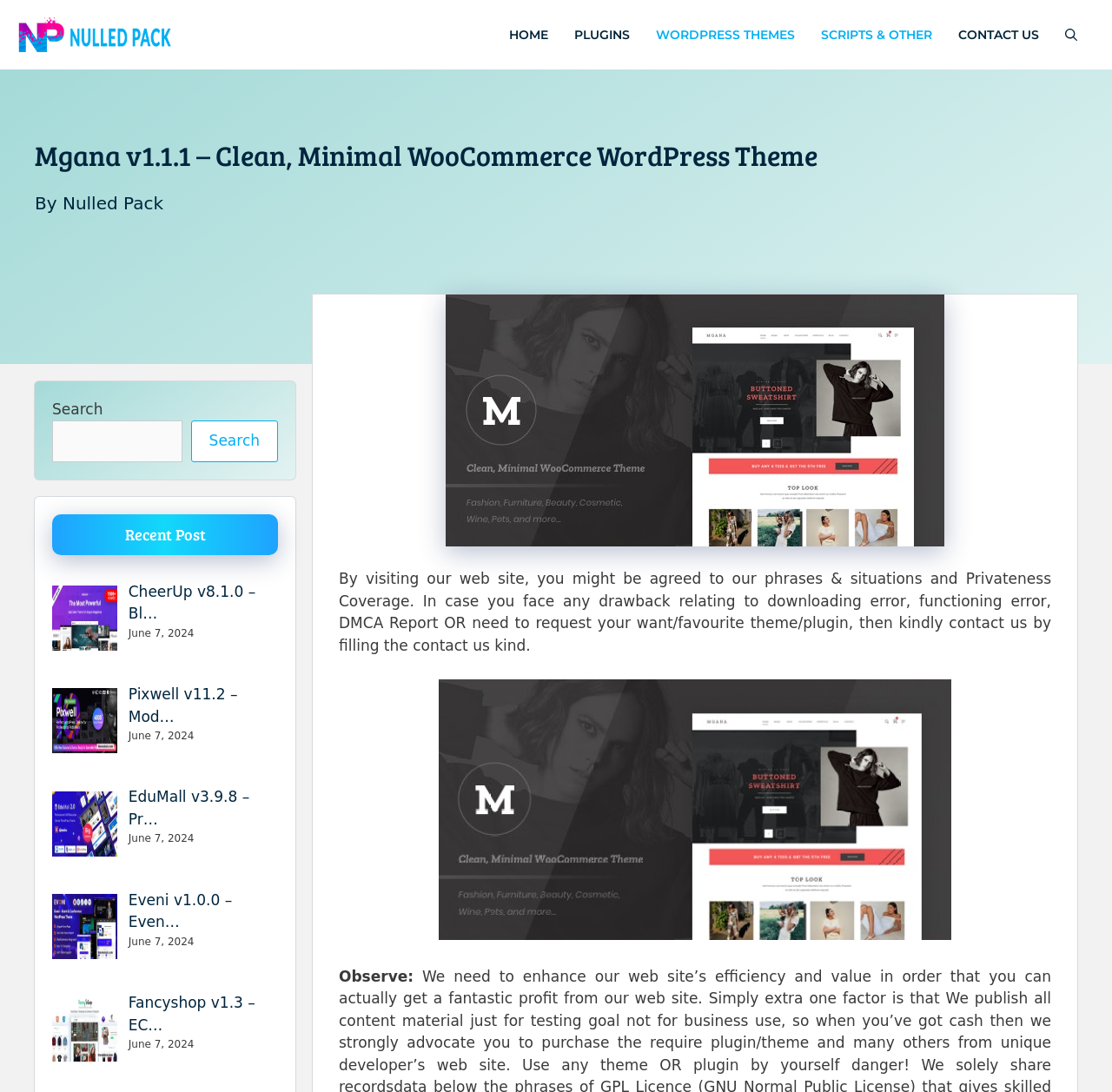Please determine the bounding box coordinates for the element with the description: "CheerUp v8.1.0 – Bl…".

[0.115, 0.534, 0.23, 0.57]